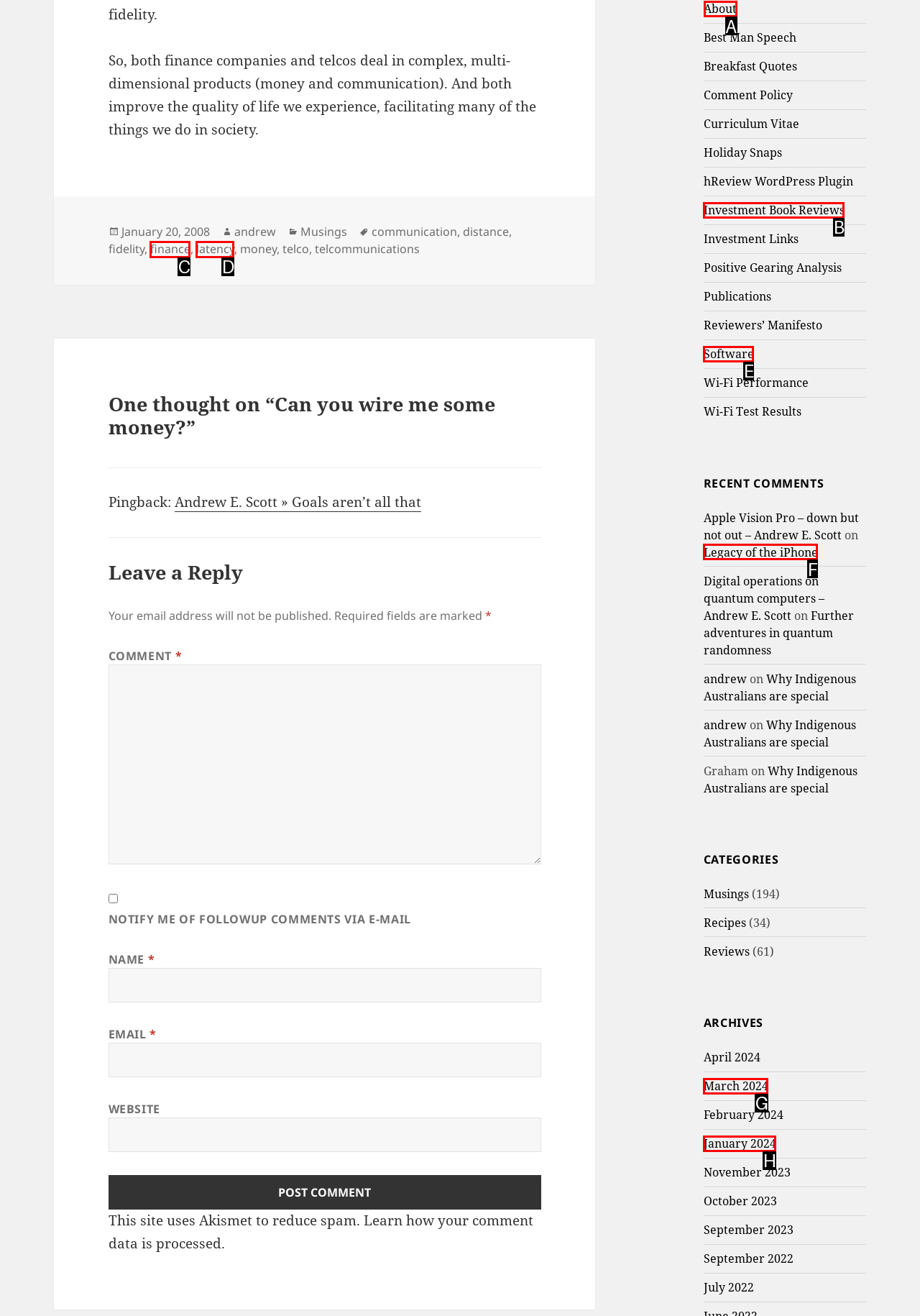Select the HTML element that needs to be clicked to perform the task: Input your email. Reply with the letter of the chosen option.

None